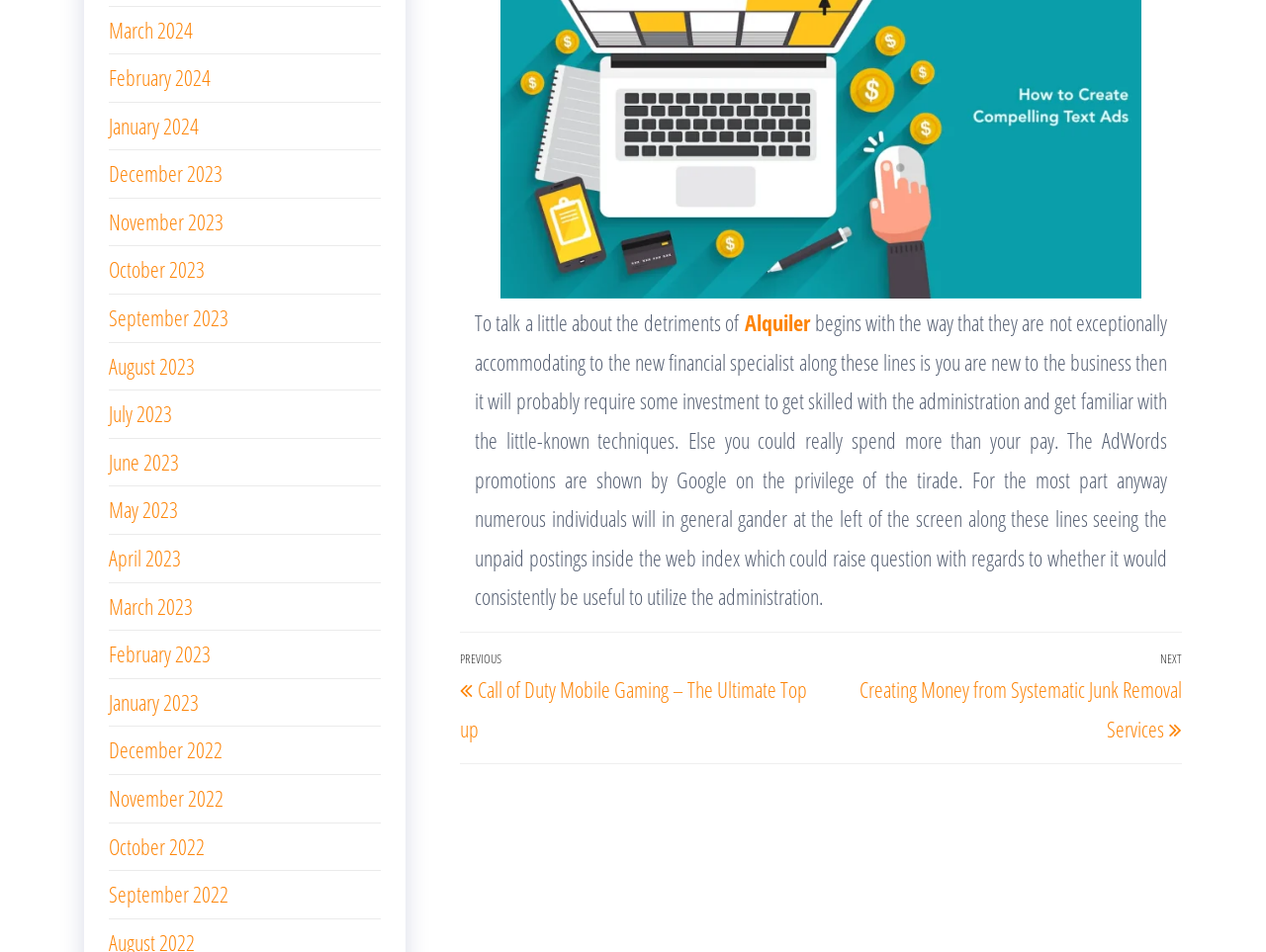Refer to the screenshot and give an in-depth answer to this question: What is the title of the previous post?

The title of the previous post can be found in the 'Posts' section, which contains a link to the previous post. The link text is 'Call of Duty Mobile Gaming – The Ultimate Top up', which is the title of the previous post.